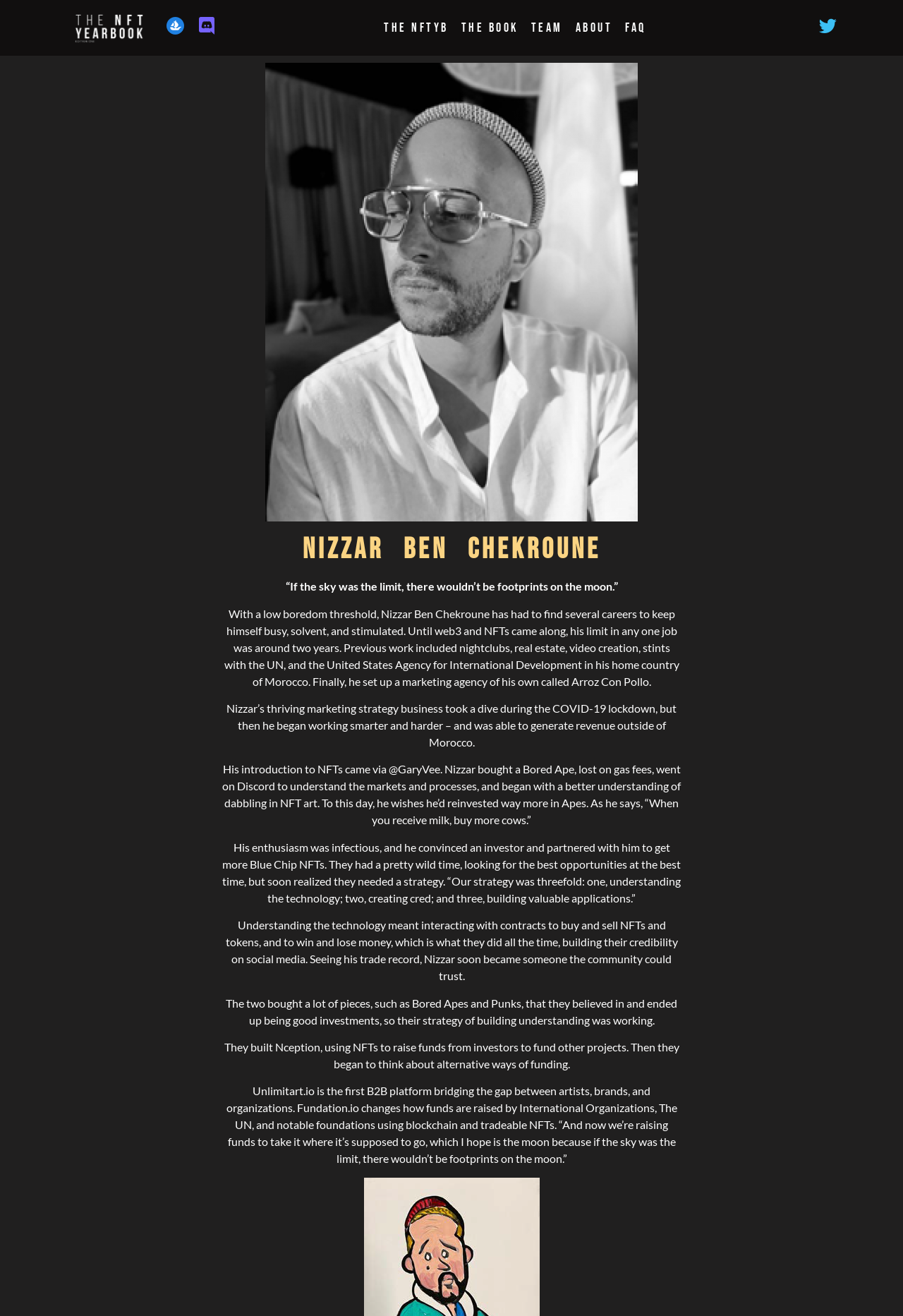Given the description of a UI element: "Team", identify the bounding box coordinates of the matching element in the webpage screenshot.

[0.581, 0.009, 0.63, 0.034]